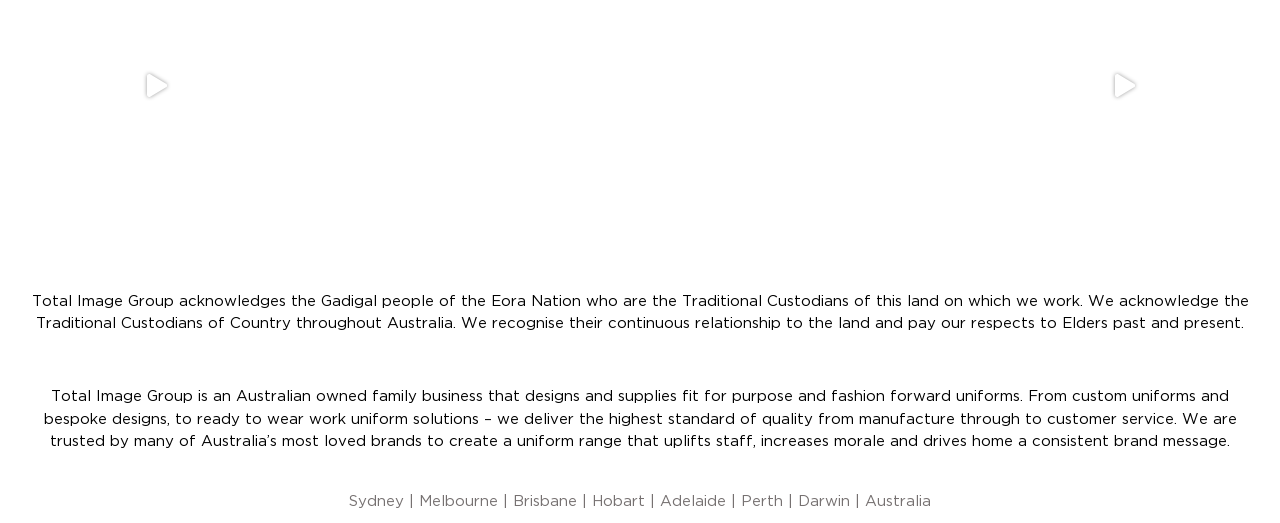Provide a brief response to the question using a single word or phrase: 
How many cities are listed at the bottom of the page?

8